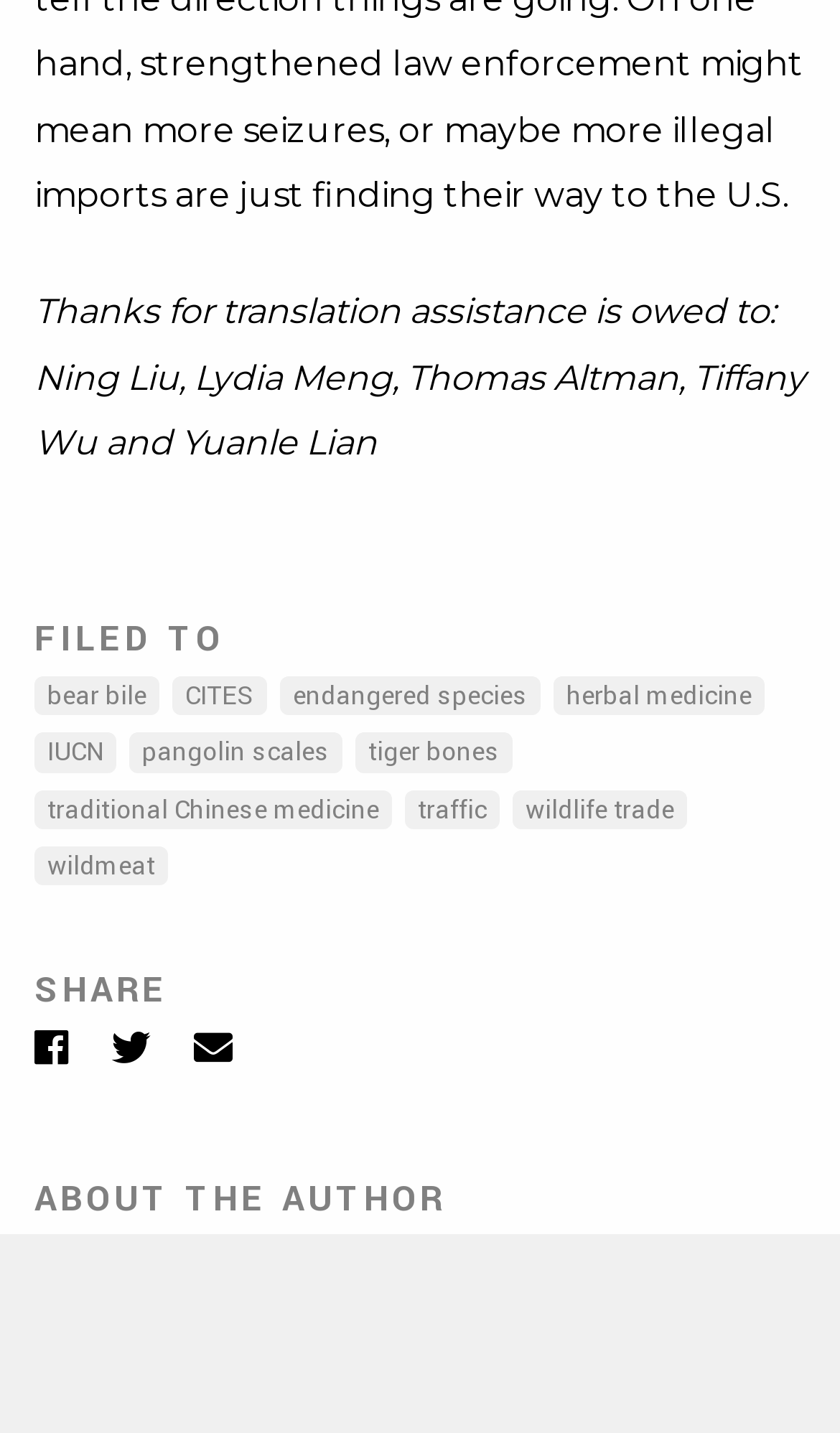Determine the bounding box coordinates of the element that should be clicked to execute the following command: "Click on 'bear bile'".

[0.041, 0.472, 0.19, 0.5]